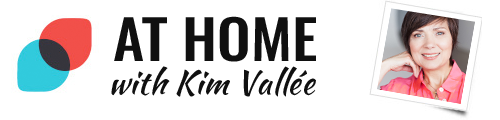Describe all the elements and aspects of the image comprehensively.

The image features the logo and header for the blog "At Home with Kim Vallée." Prominently displayed is the blog's name in a stylish font, accented by a vibrant graphic combining soft blue and coral colors. Additionally, there is a photograph of Kim Vallée, who is likely the creator of the blog, showcasing her friendly smile and professional demeanor, set against a light background. This visually appealing layout encapsulates the essence of a lifestyle blog focused on home, food, and entertaining, inviting readers to explore its content.